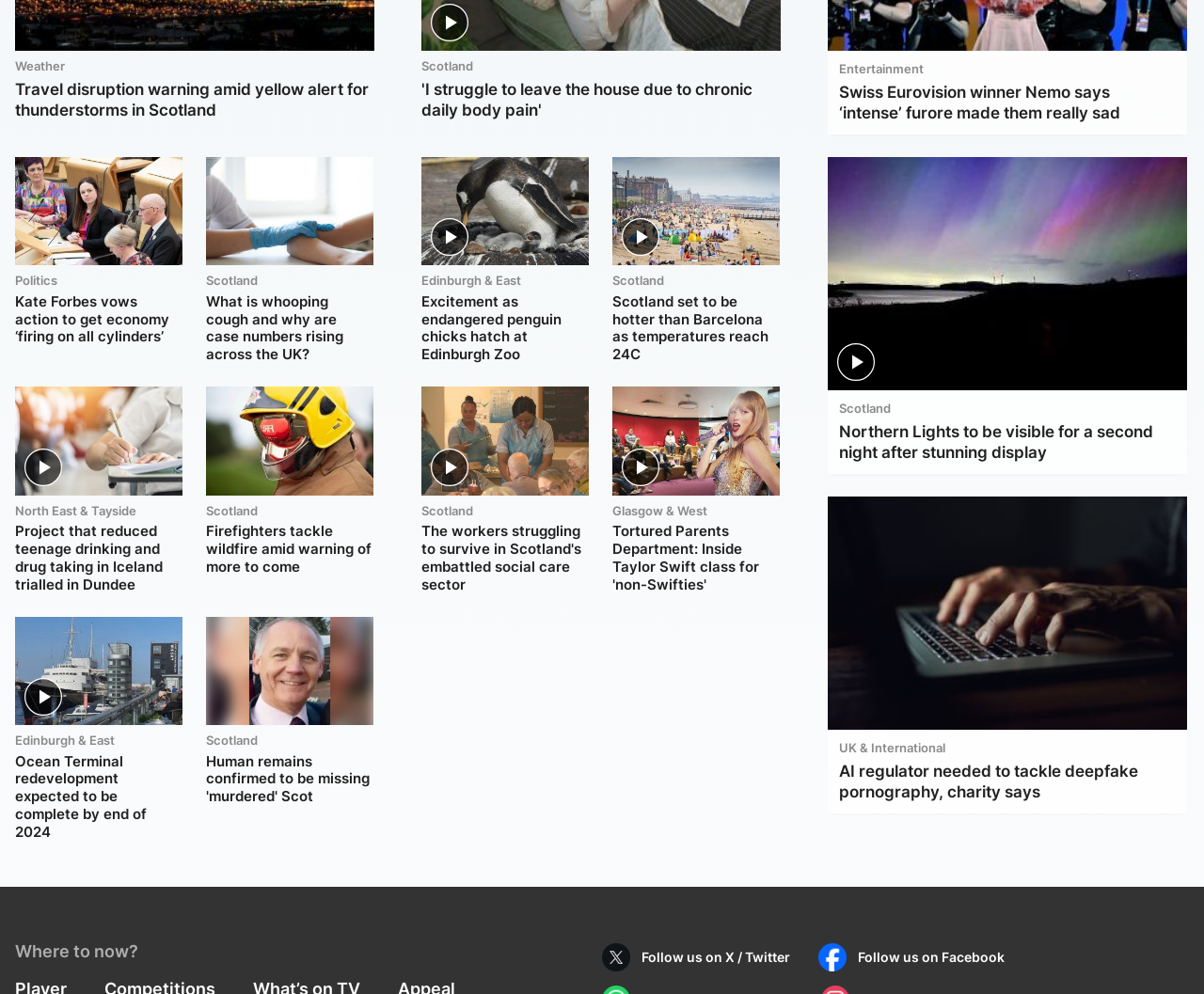Identify the bounding box coordinates of the clickable region to carry out the given instruction: "Read the article about 'Travel disruption warning amid yellow alert for thunderstorms in Scotland'".

[0.012, 0.079, 0.311, 0.121]